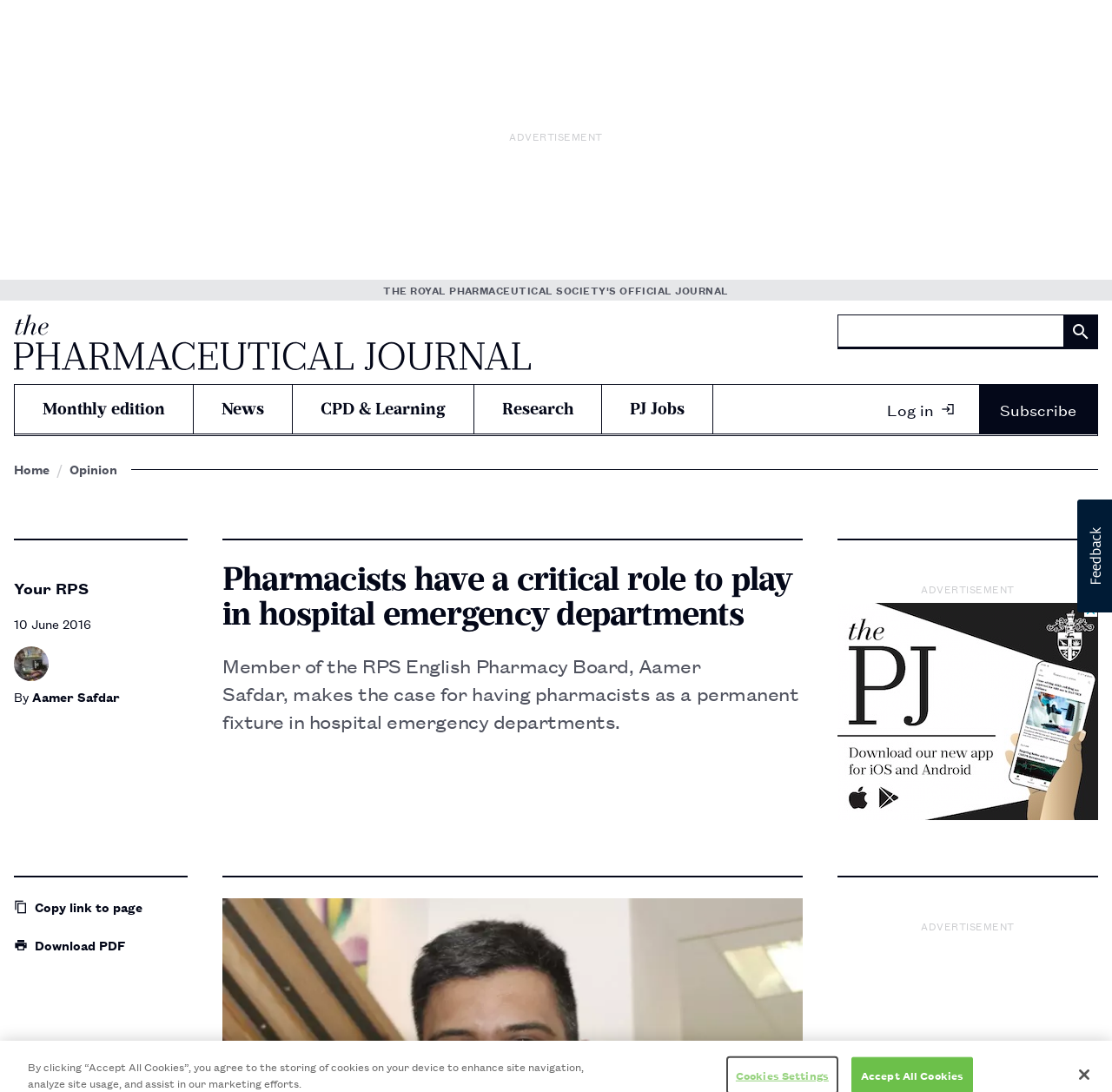Find the bounding box coordinates of the area that needs to be clicked in order to achieve the following instruction: "Get a quote". The coordinates should be specified as four float numbers between 0 and 1, i.e., [left, top, right, bottom].

None